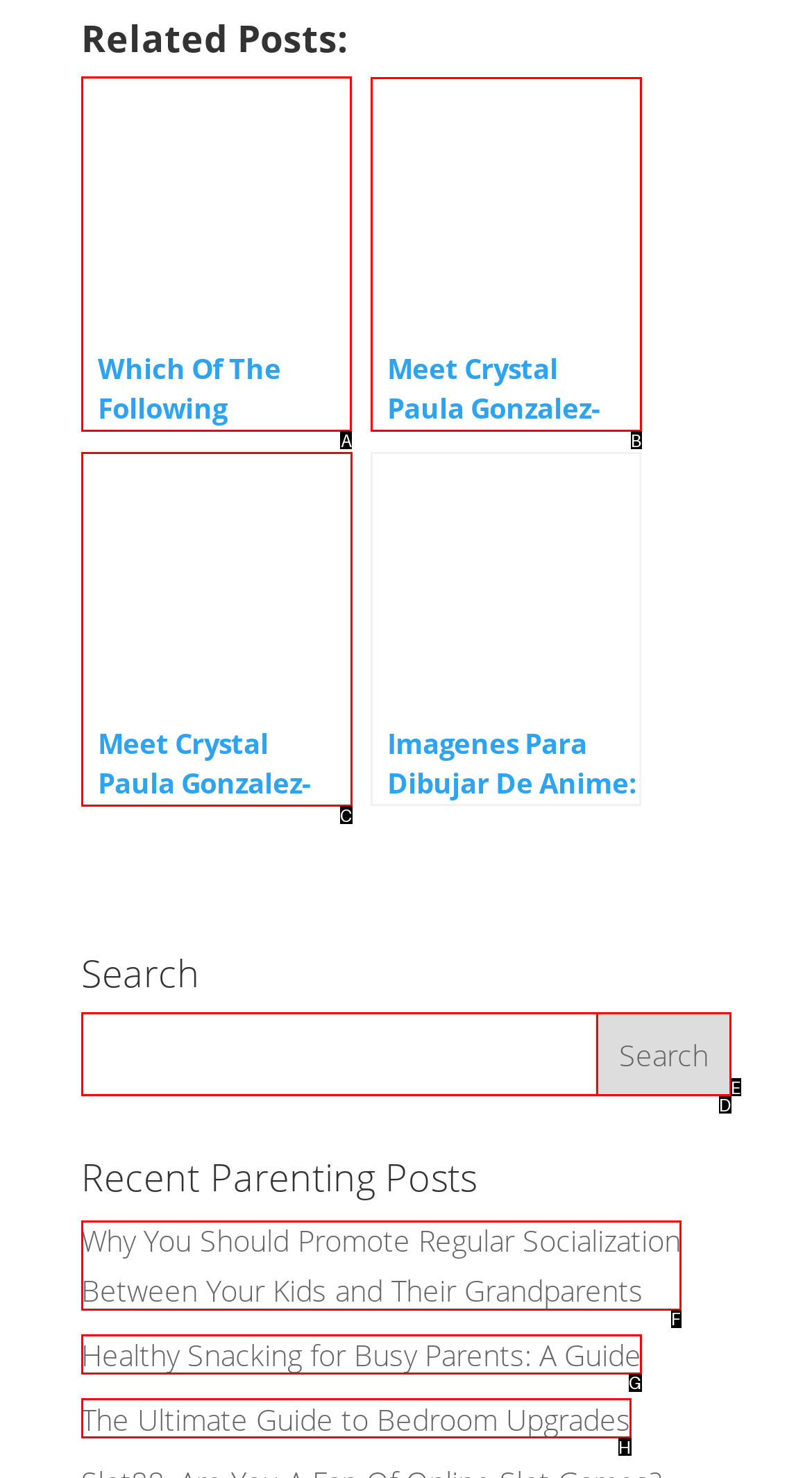Identify the HTML element that should be clicked to accomplish the task: Explore Elbow Arthroscopy
Provide the option's letter from the given choices.

None